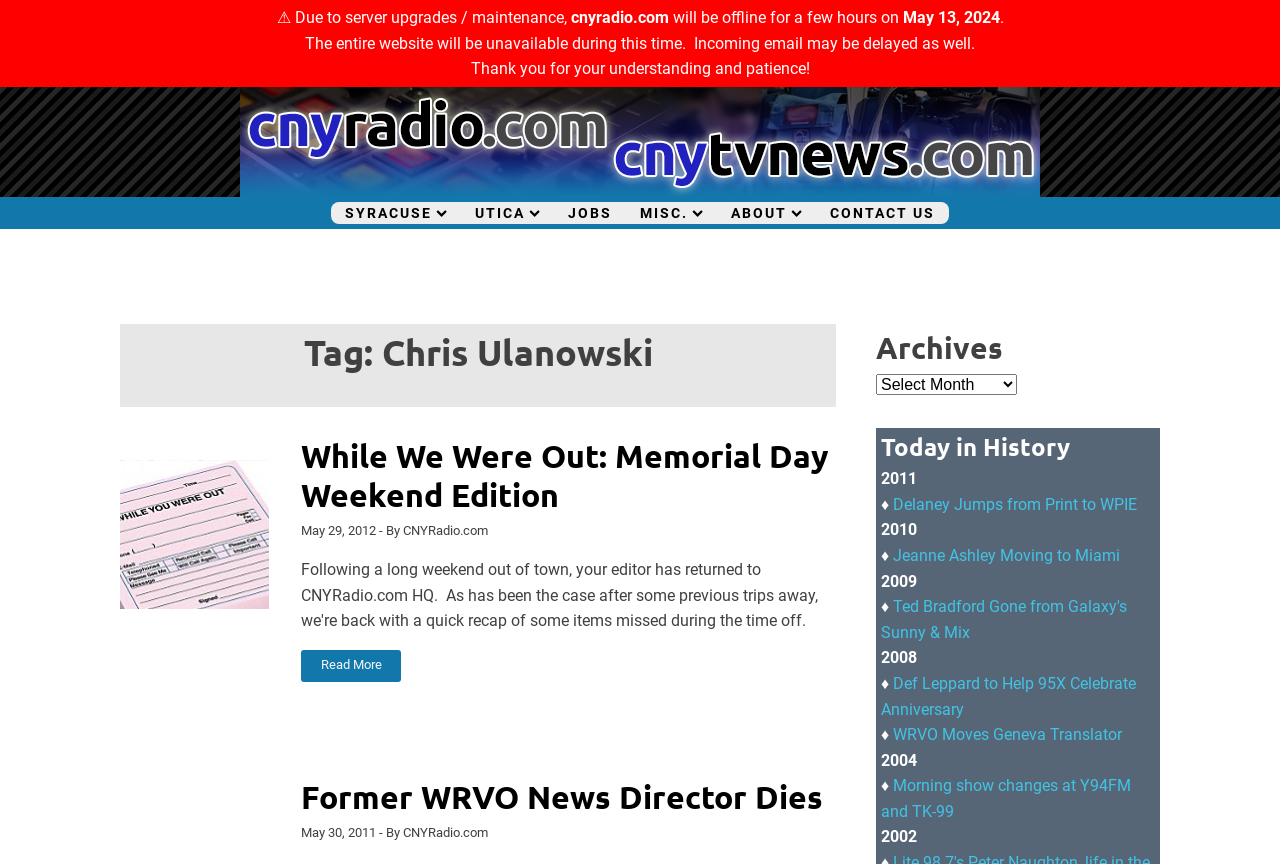Locate the bounding box coordinates of the clickable area needed to fulfill the instruction: "Check Today in History".

[0.688, 0.495, 0.902, 0.54]